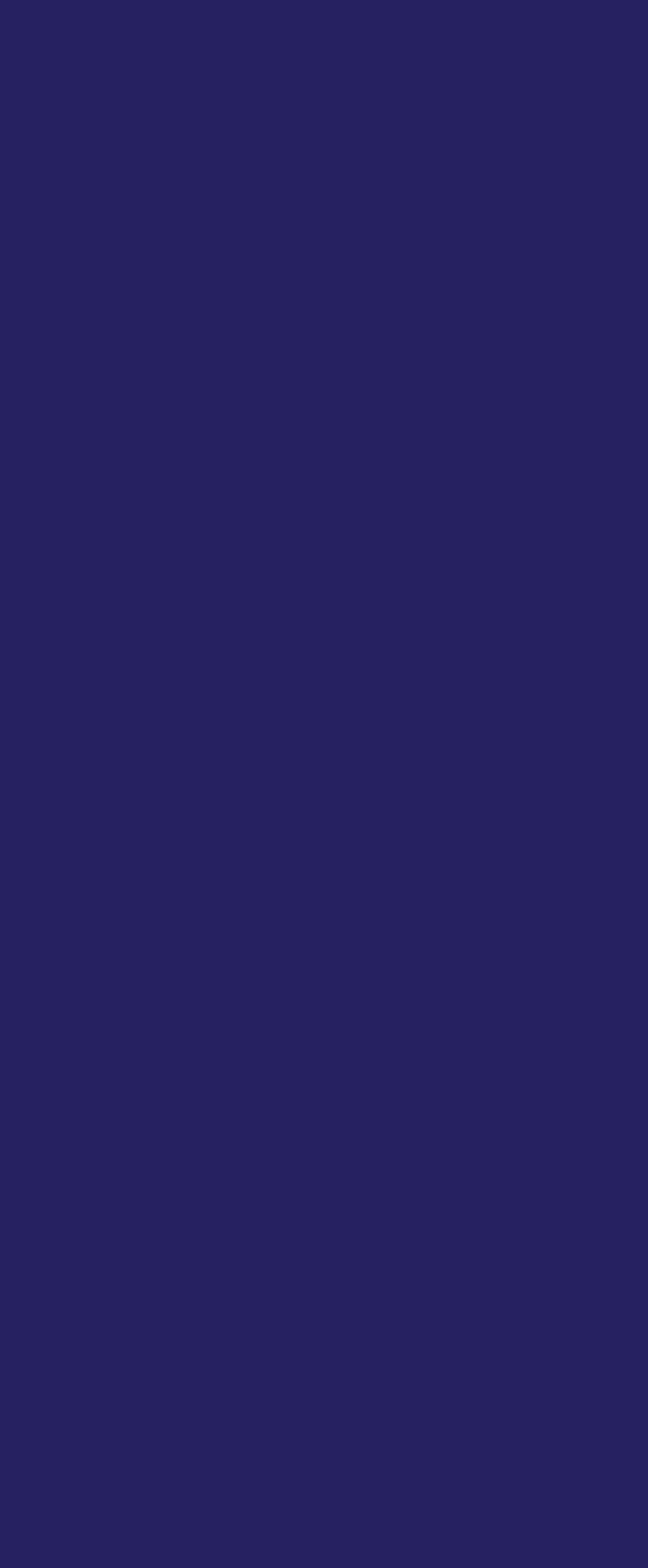Please identify the bounding box coordinates of the area I need to click to accomplish the following instruction: "Get a Quote".

[0.35, 0.511, 0.624, 0.536]